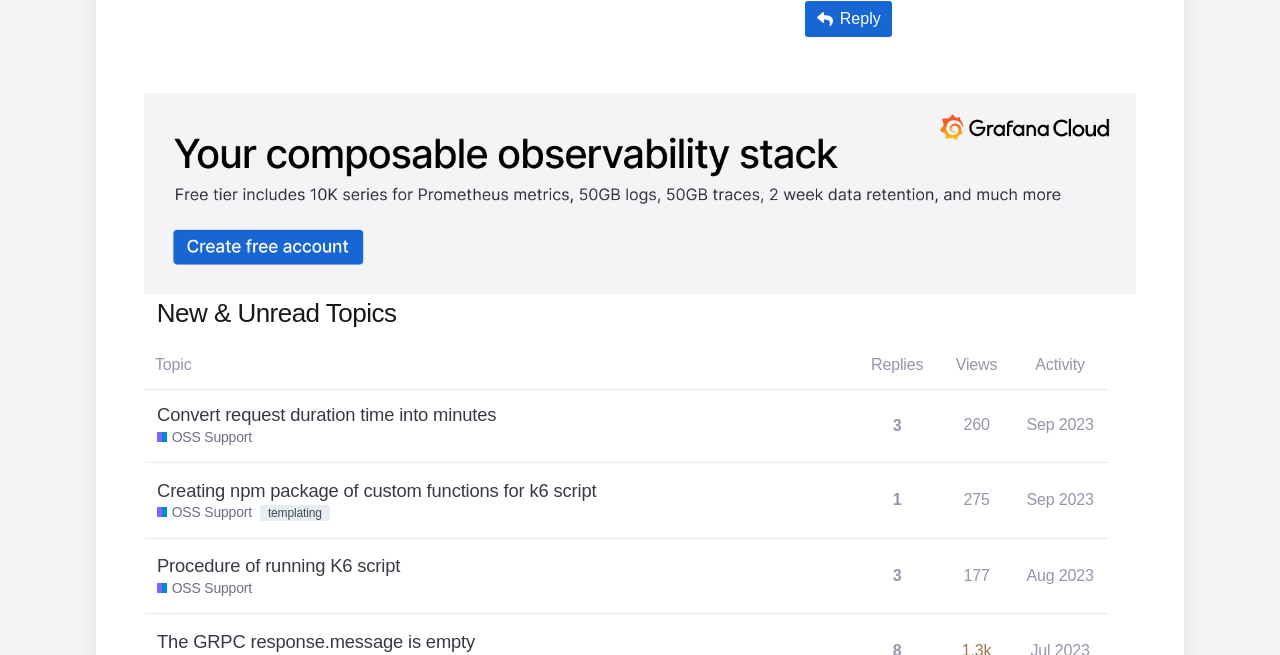Locate the bounding box coordinates of the area that needs to be clicked to fulfill the following instruction: "Click the 'Reply' button". The coordinates should be in the format of four float numbers between 0 and 1, namely [left, top, right, bottom].

[0.629, 0.002, 0.697, 0.057]